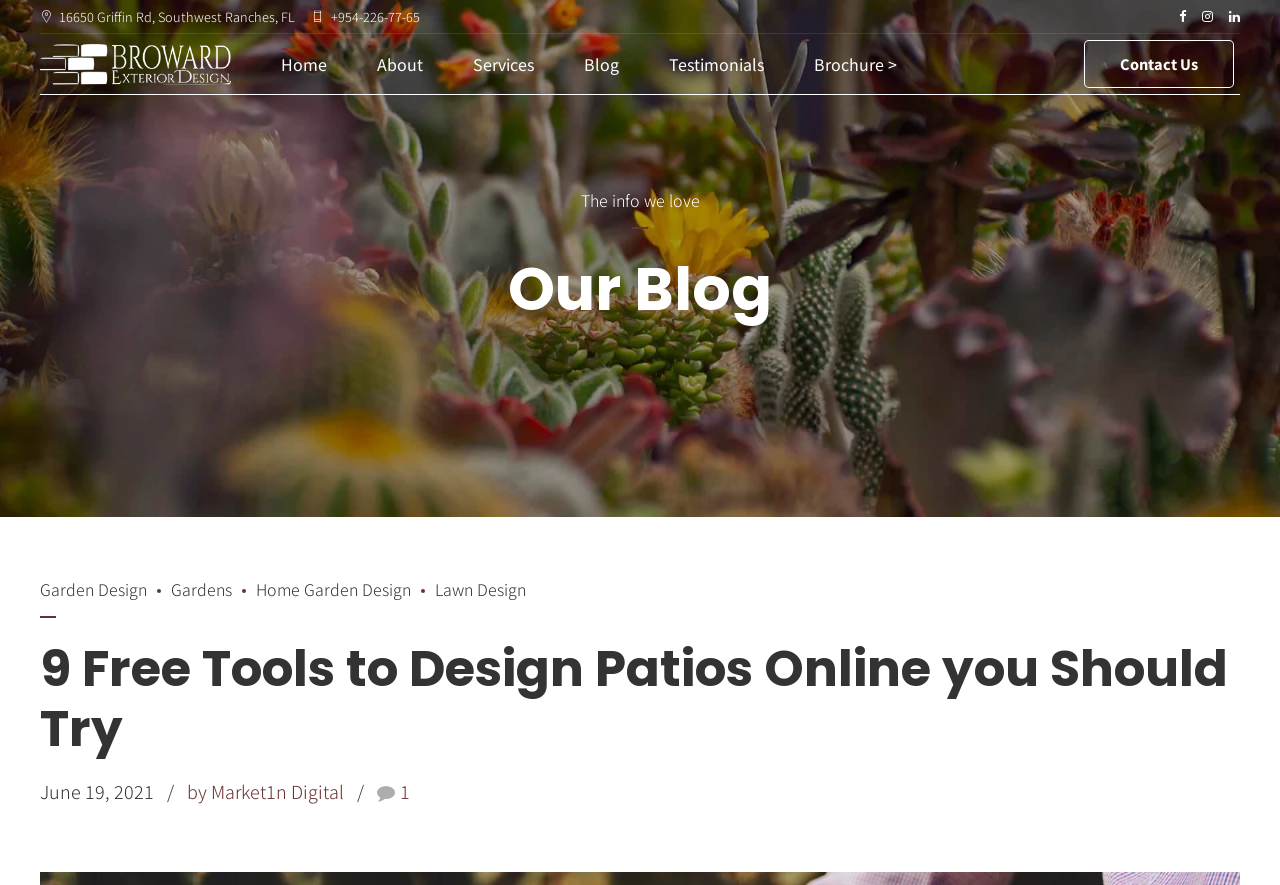Determine the bounding box coordinates of the clickable region to execute the instruction: "Read the article 'Major Contributing Factors Of Students Failing College Assignments'". The coordinates should be four float numbers between 0 and 1, denoted as [left, top, right, bottom].

None